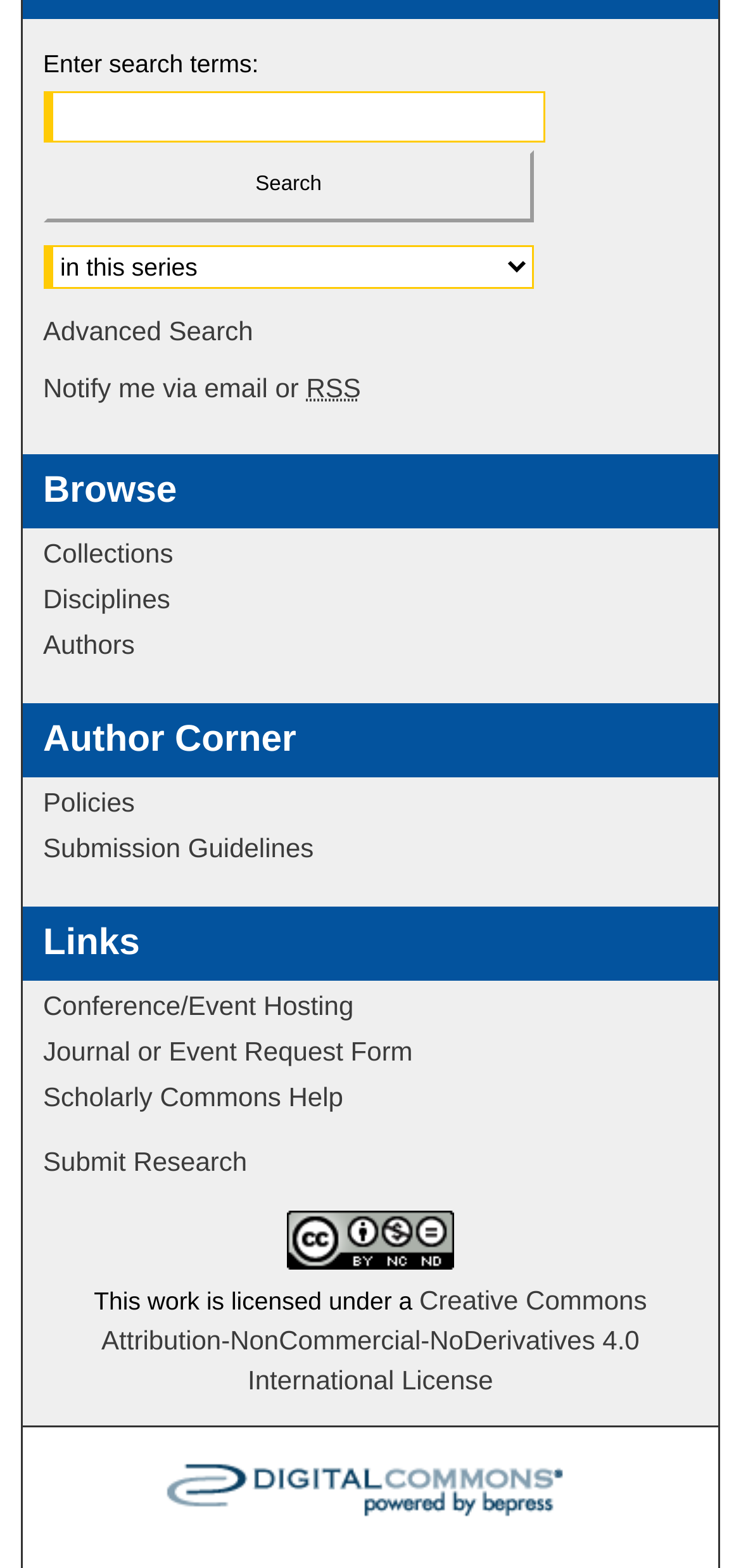What type of content is available in the 'Browse' section?
Please respond to the question thoroughly and include all relevant details.

The 'Browse' section contains links to 'Collections', 'Disciplines', and 'Authors', suggesting that it provides a way to browse through different types of content or categories.